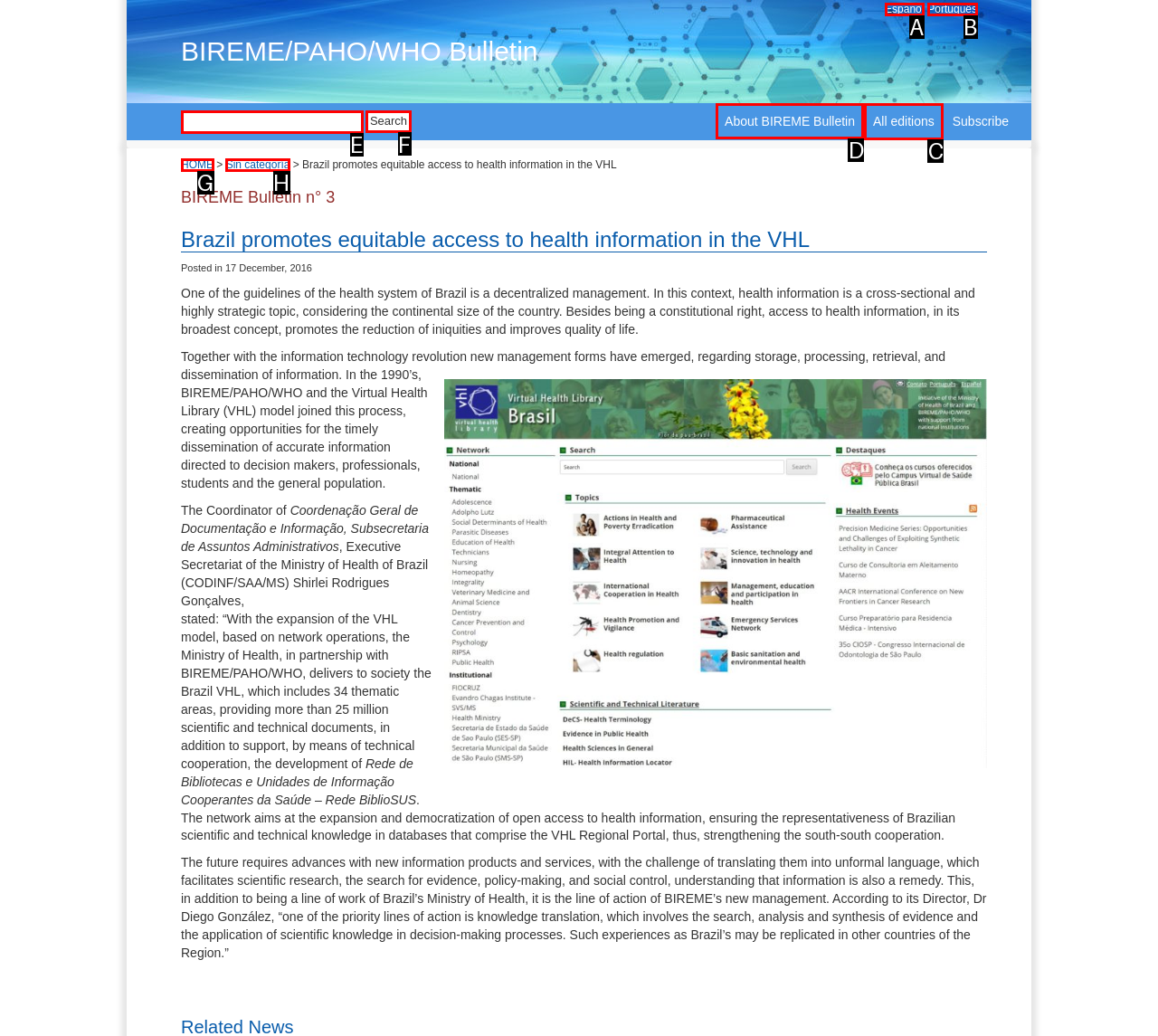Given the task: Read about BIREME Bulletin, indicate which boxed UI element should be clicked. Provide your answer using the letter associated with the correct choice.

D